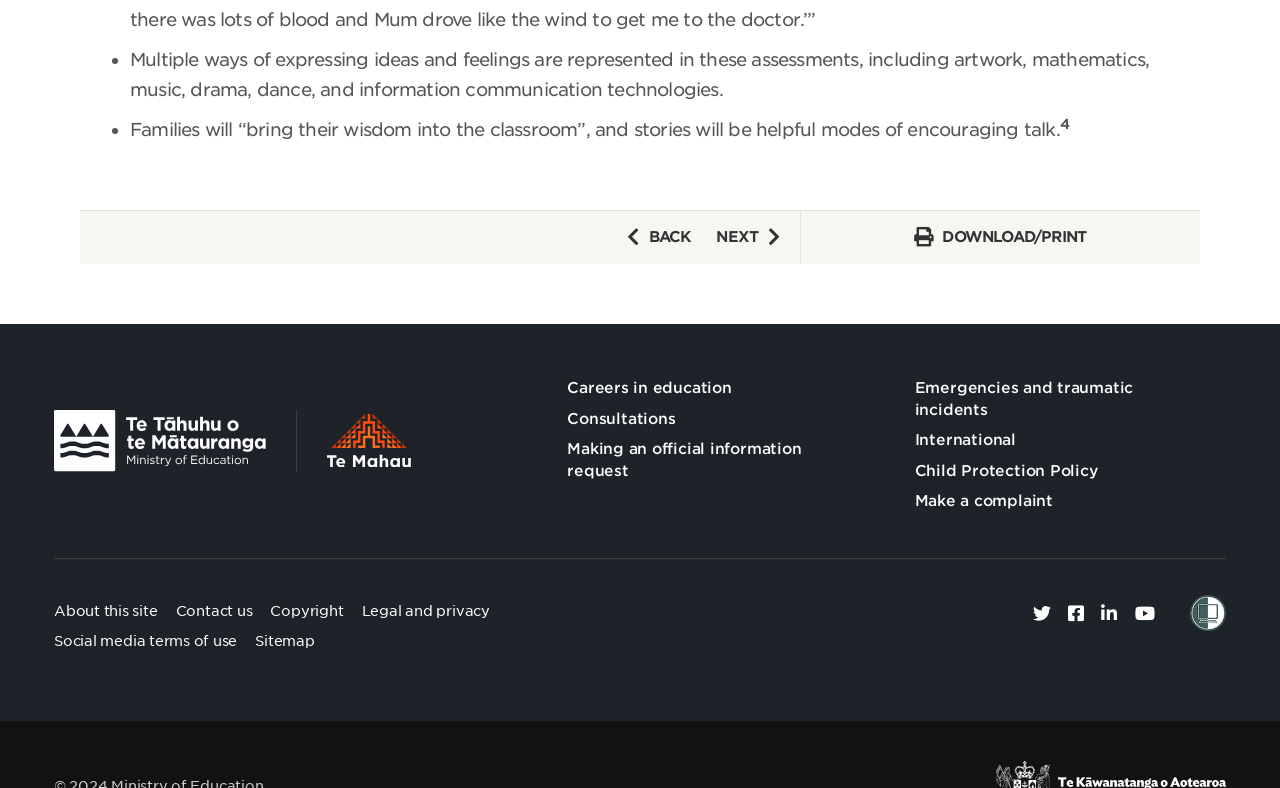Please determine the bounding box coordinates of the section I need to click to accomplish this instruction: "Click the BACK button".

[0.49, 0.289, 0.539, 0.312]